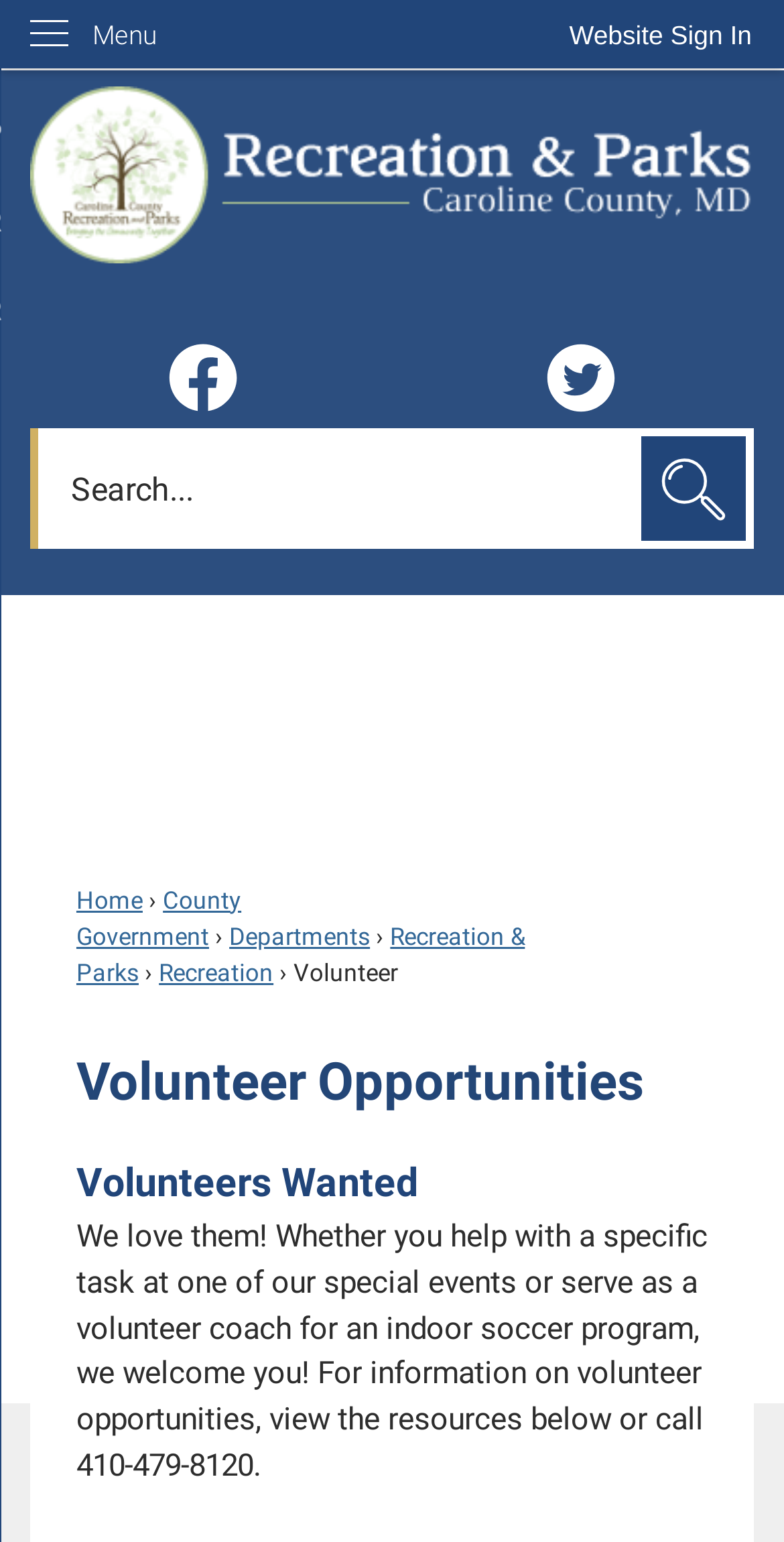Please find the bounding box coordinates of the element that needs to be clicked to perform the following instruction: "Follow Kamm McKenzie OBGYN on Facebook". The bounding box coordinates should be four float numbers between 0 and 1, represented as [left, top, right, bottom].

None